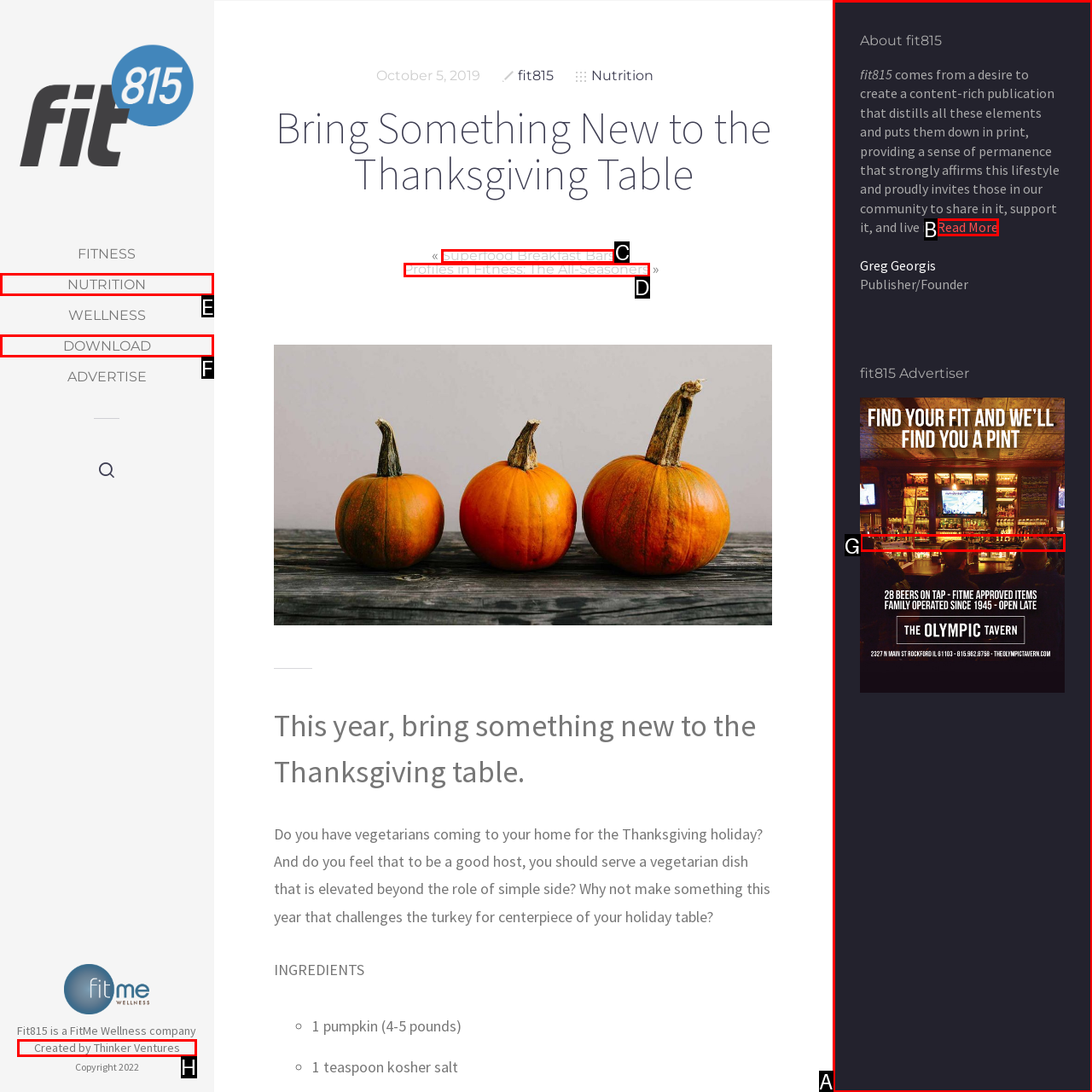Match the description: Created by Thinker Ventures to the correct HTML element. Provide the letter of your choice from the given options.

H